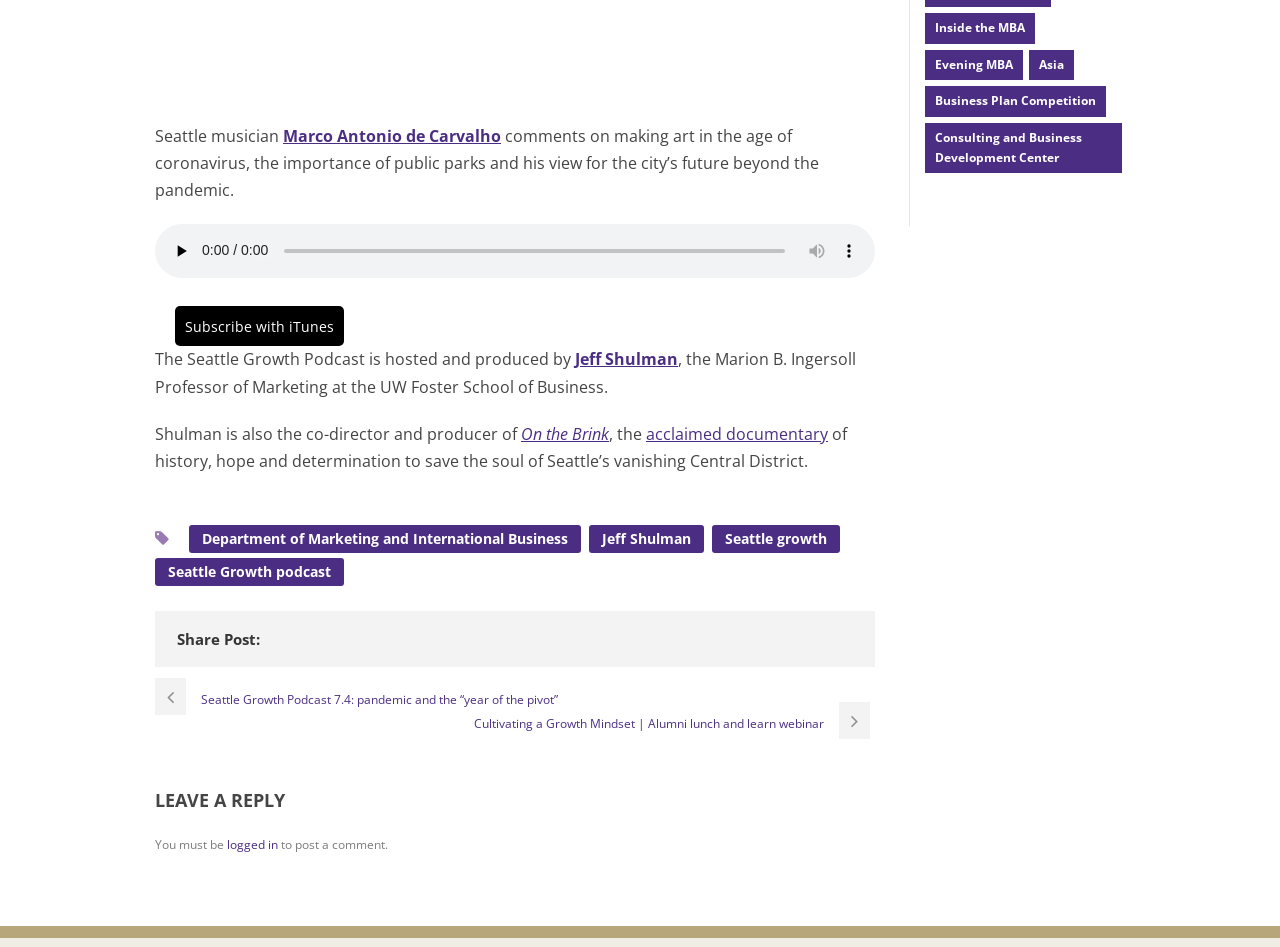How can users share the post?
Analyze the screenshot and provide a detailed answer to the question.

The presence of social media icons such as Facebook, LinkedIn, Pinterest, Reddit, and Twitter, along with the text 'Share Post:', suggests that users can share the post via these social media platforms.